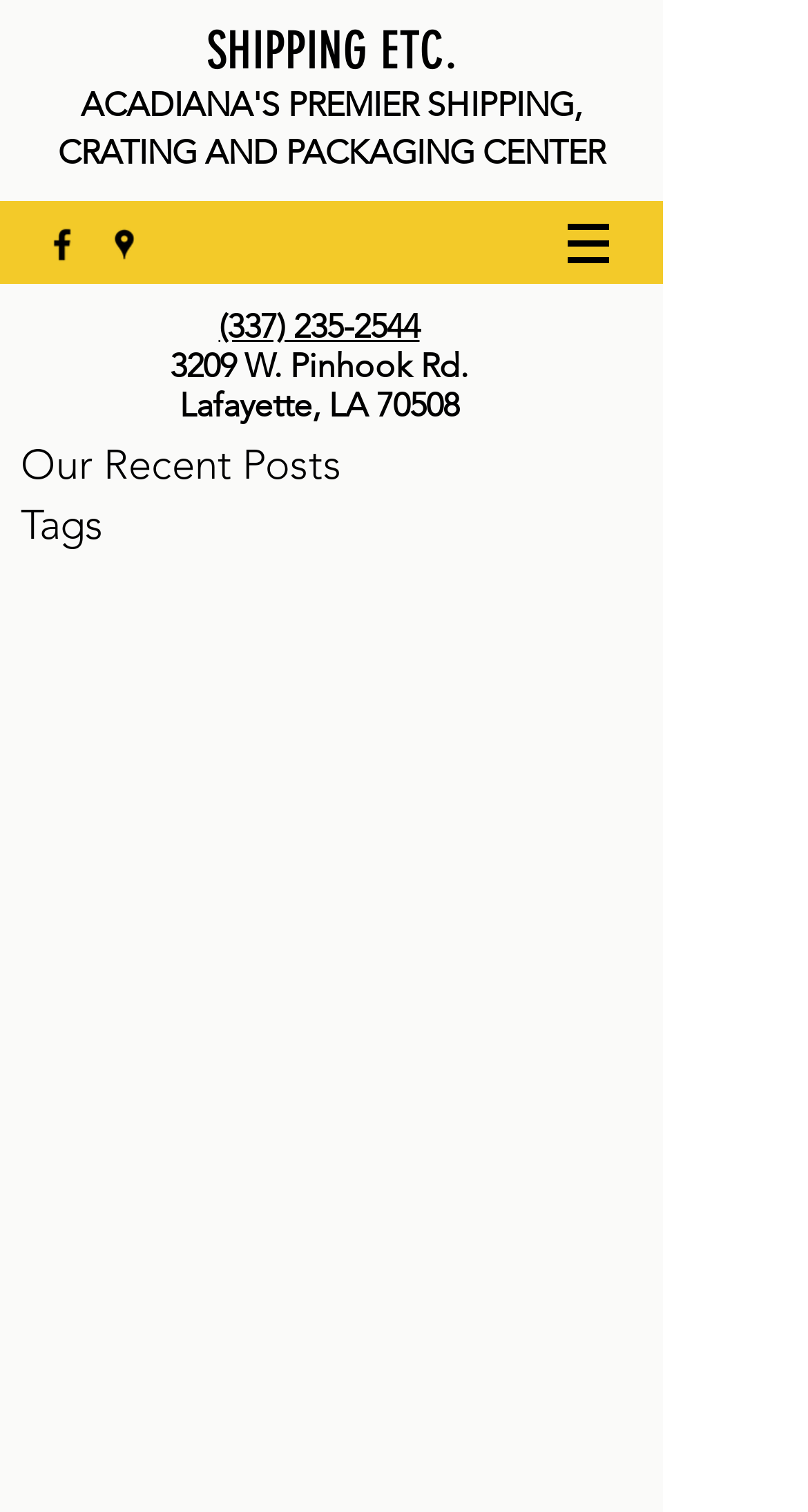What is the name of the social media platform with an icon?
Refer to the screenshot and respond with a concise word or phrase.

facebook